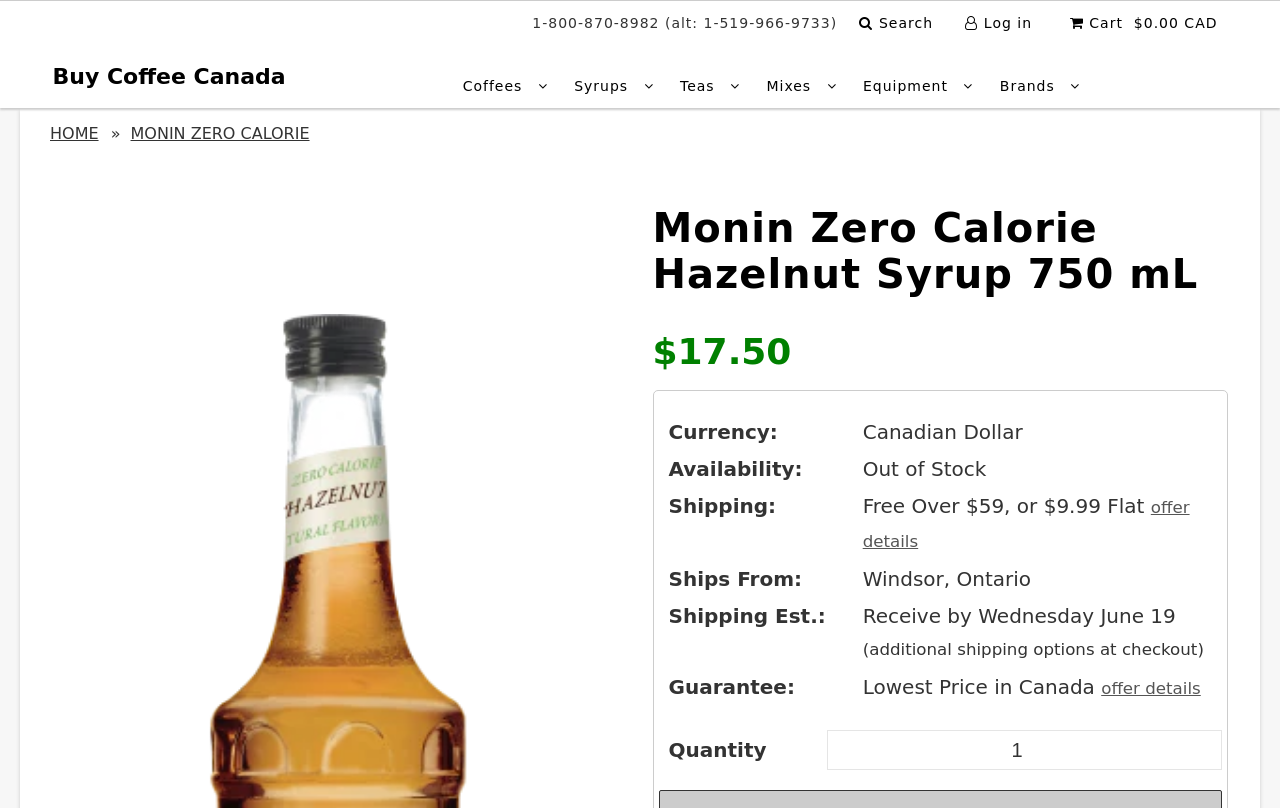Kindly provide the bounding box coordinates of the section you need to click on to fulfill the given instruction: "Select a syrup flavor".

[0.441, 0.097, 0.518, 0.116]